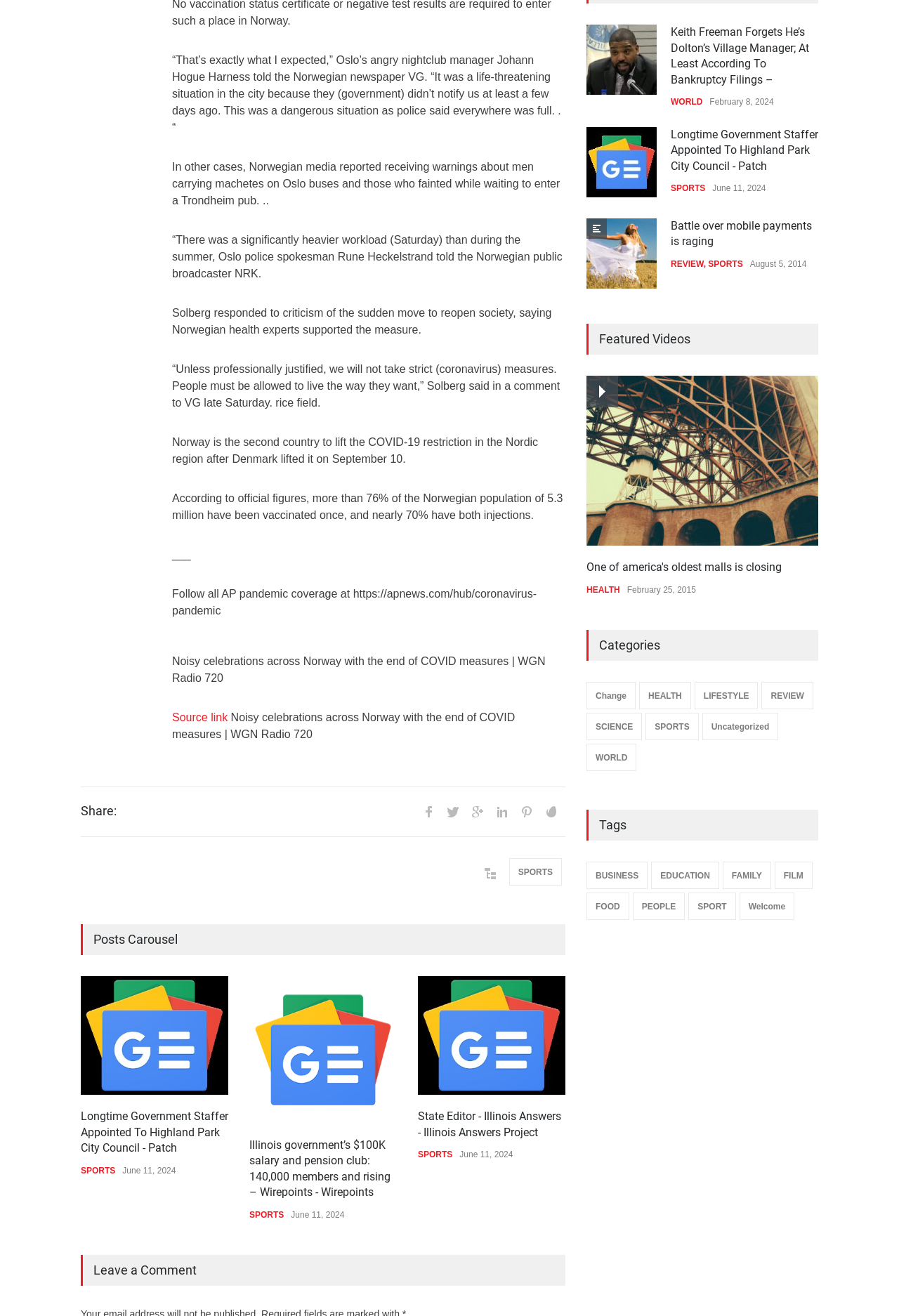Based on the element description: "Source link", identify the bounding box coordinates for this UI element. The coordinates must be four float numbers between 0 and 1, listed as [left, top, right, bottom].

[0.191, 0.54, 0.257, 0.55]